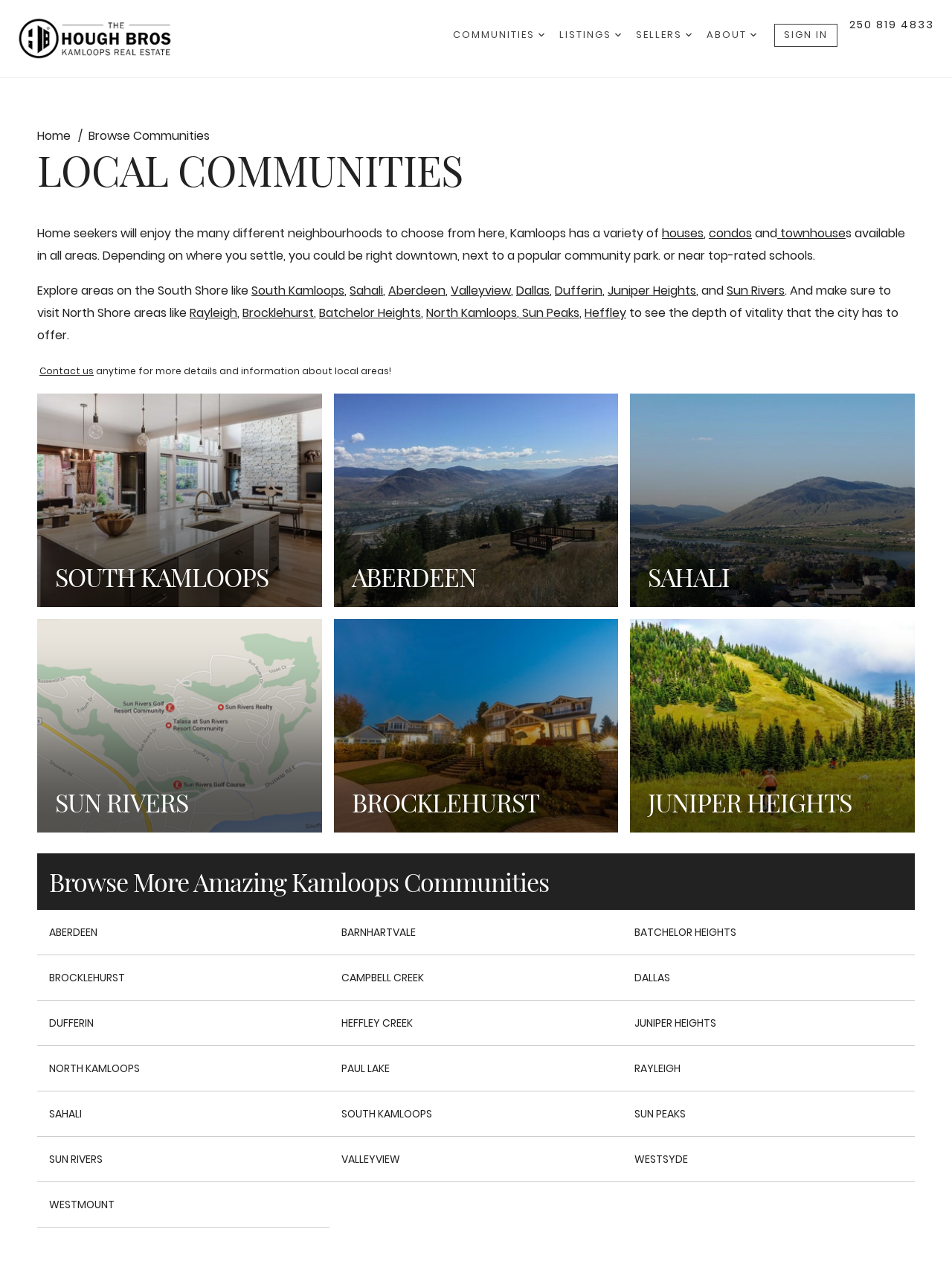How many dropdown arrows are there in the navigation menu?
Using the information from the image, provide a comprehensive answer to the question.

I counted the number of button elements with the description 'Dropdown arrow' in the navigation menu, and found that there are four of them, corresponding to the 'COMMUNITIES', 'LISTINGS', 'SELLERS', and 'ABOUT' dropdown menus.